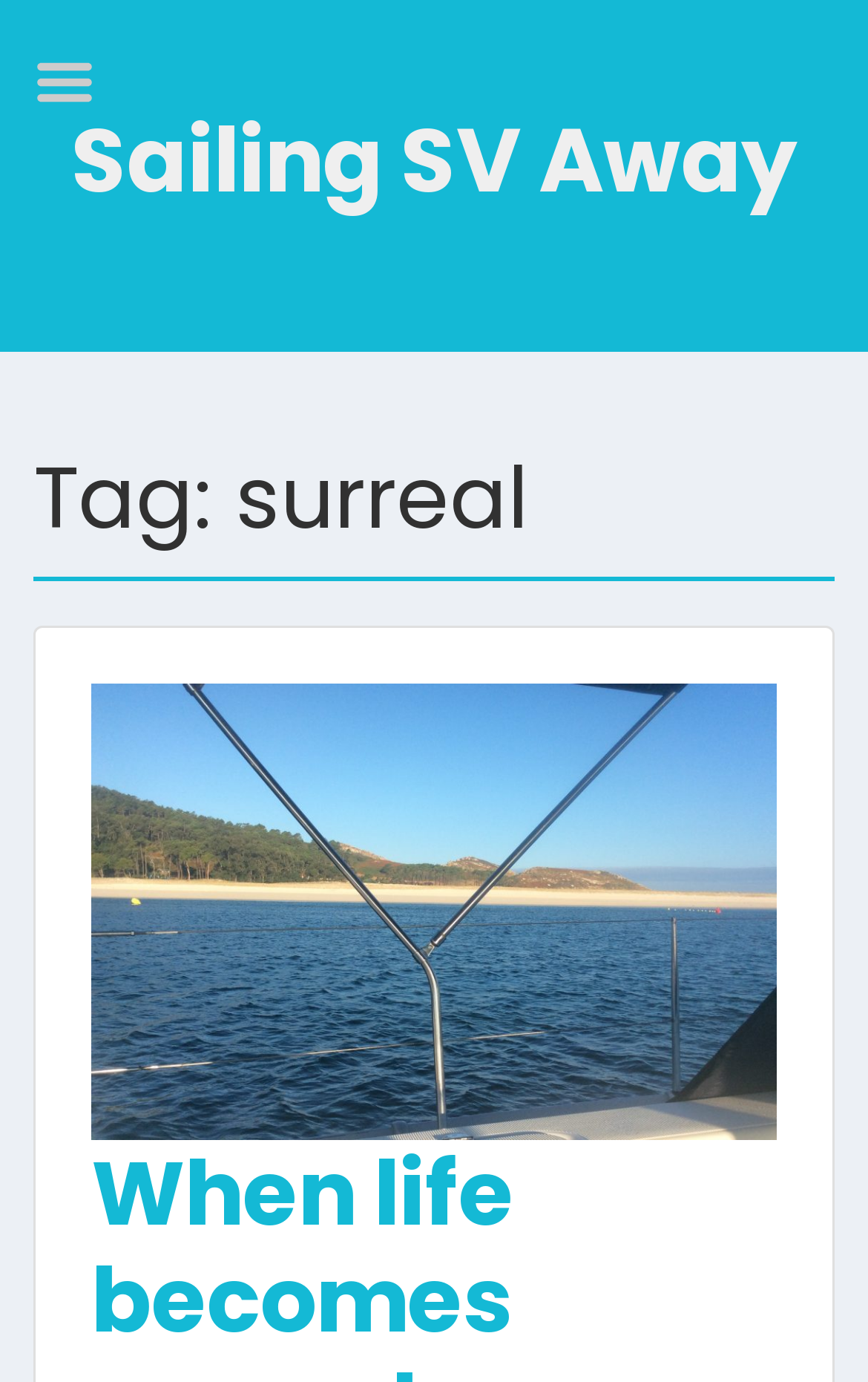Identify the bounding box coordinates of the HTML element based on this description: "HOME".

[0.0, 0.0, 0.641, 0.068]